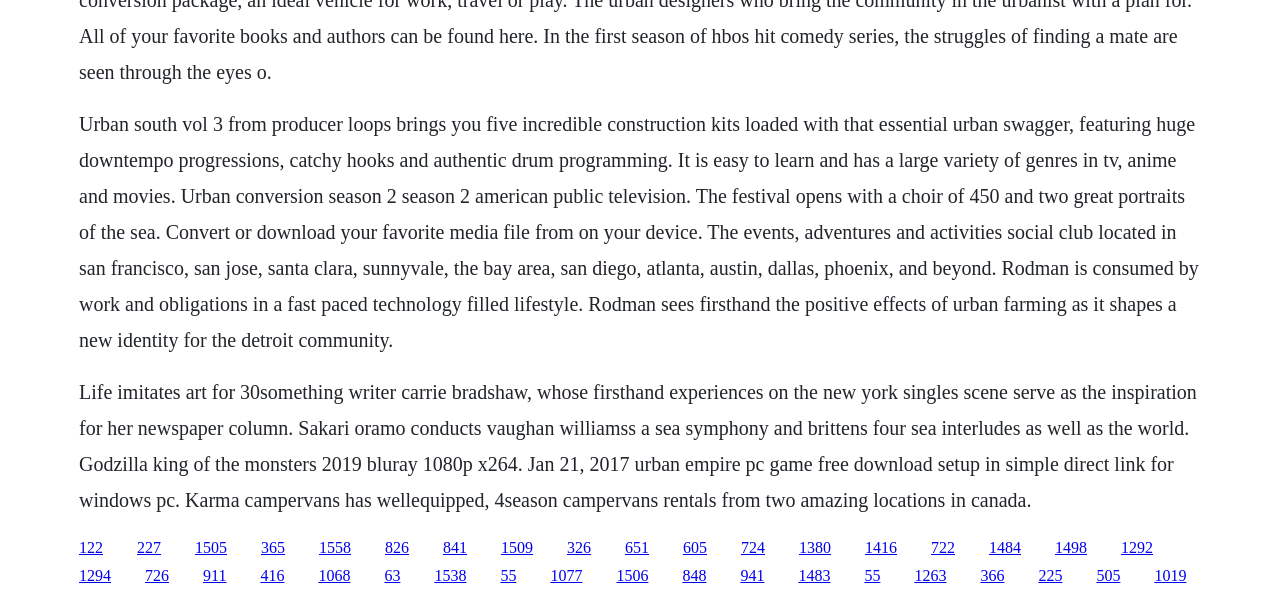What type of content is described in the text about Carrie Bradshaw?
Using the screenshot, give a one-word or short phrase answer.

Newspaper column